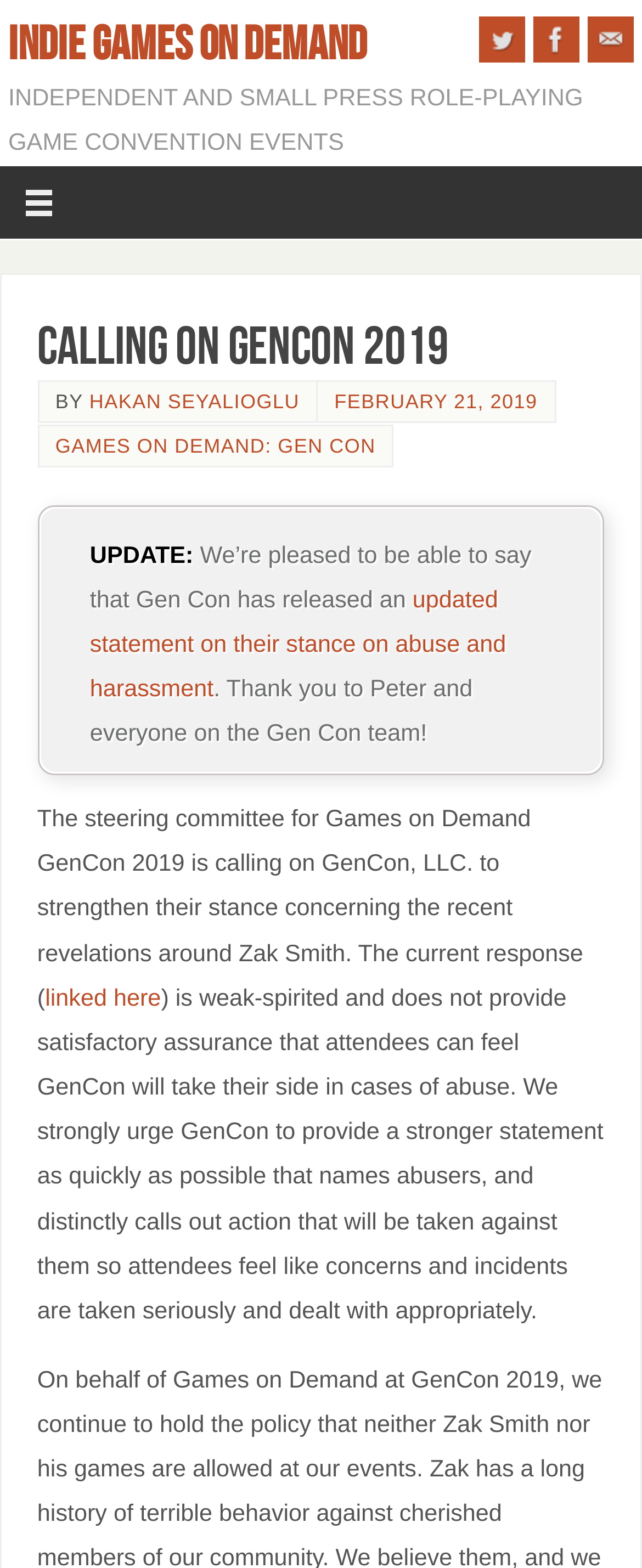Find the bounding box coordinates of the element you need to click on to perform this action: 'Read the updated statement on abuse and harassment'. The coordinates should be represented by four float values between 0 and 1, in the format [left, top, right, bottom].

[0.14, 0.375, 0.788, 0.448]